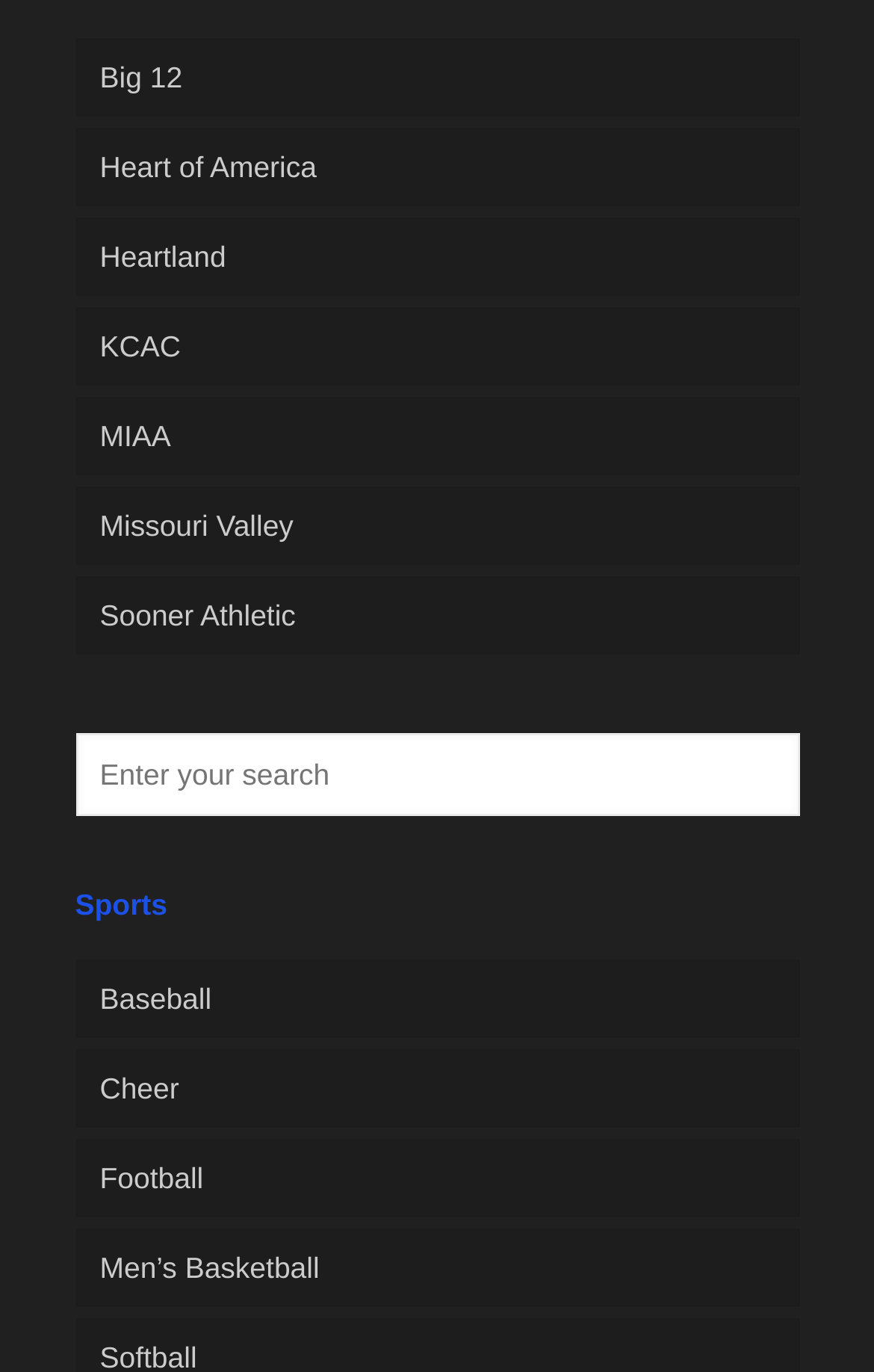Identify the bounding box coordinates of the specific part of the webpage to click to complete this instruction: "Explore Men’s Basketball".

[0.086, 0.896, 0.914, 0.953]